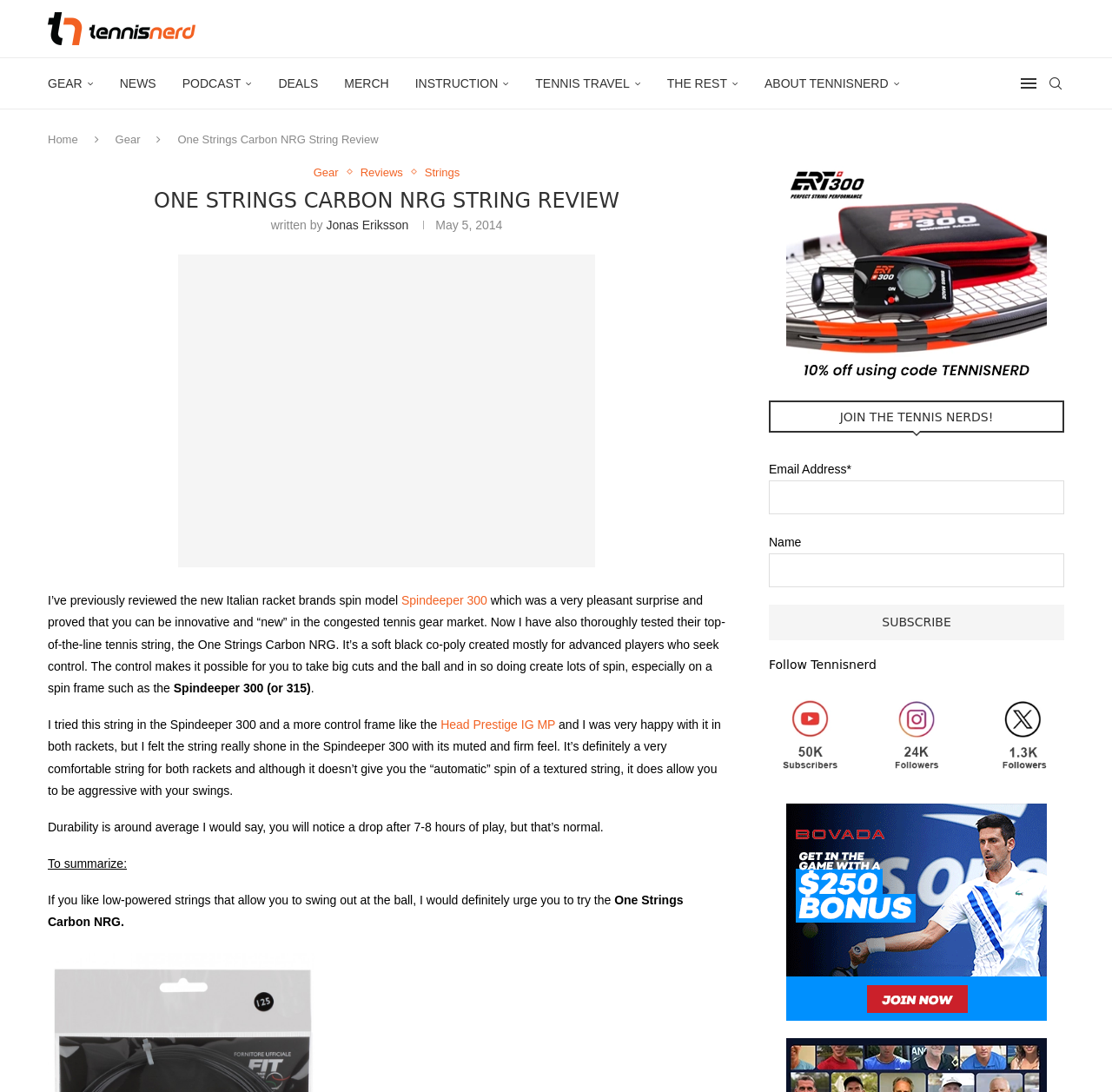Can you identify the bounding box coordinates of the clickable region needed to carry out this instruction: 'Learn about At-Large Structures'? The coordinates should be four float numbers within the range of 0 to 1, stated as [left, top, right, bottom].

None